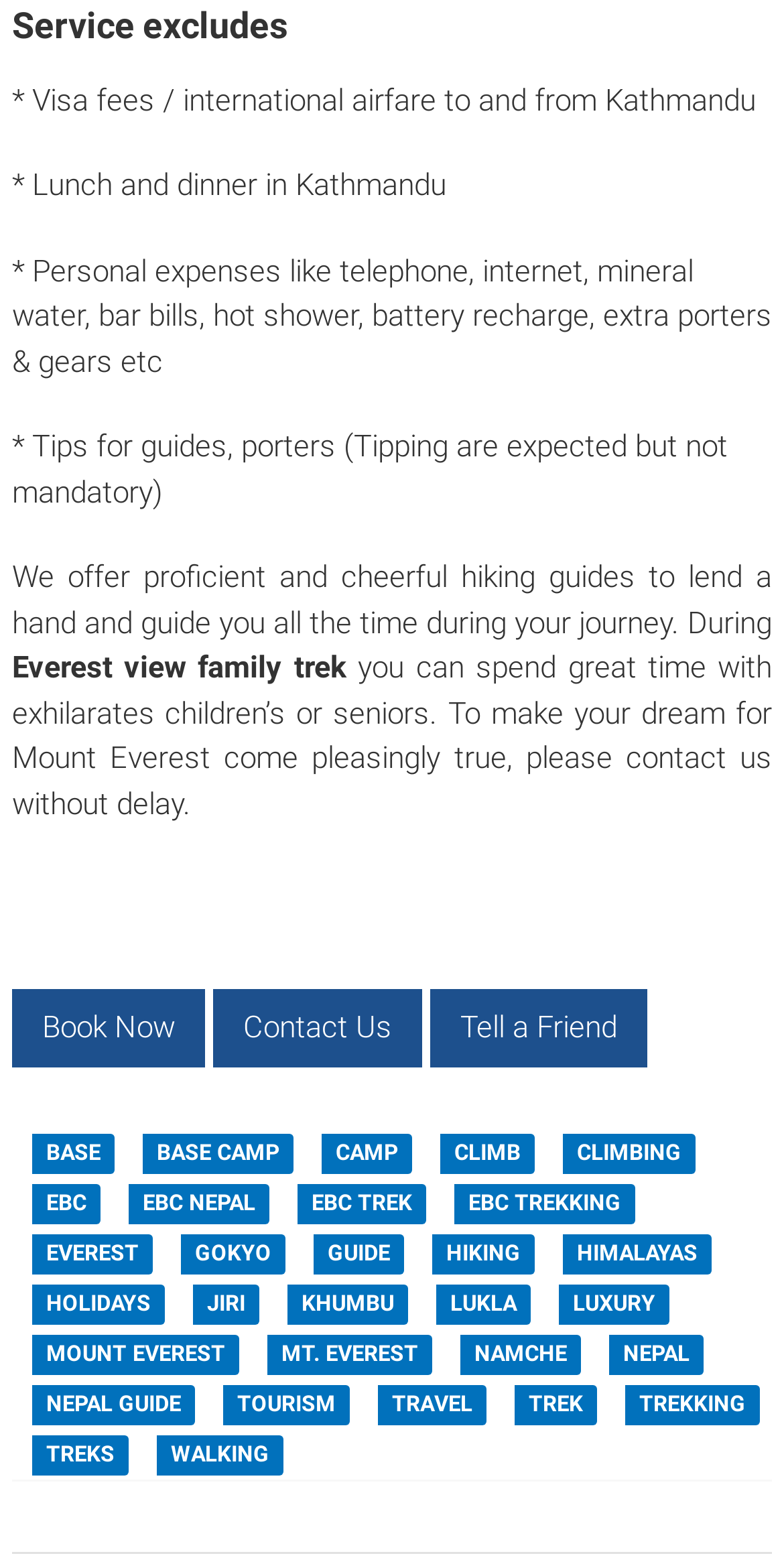What is the service excluding?
Kindly give a detailed and elaborate answer to the question.

Based on the webpage, the service excludes several items, including visa fees, international airfare to and from Kathmandu, lunch and dinner in Kathmandu, personal expenses, and tips for guides and porters.